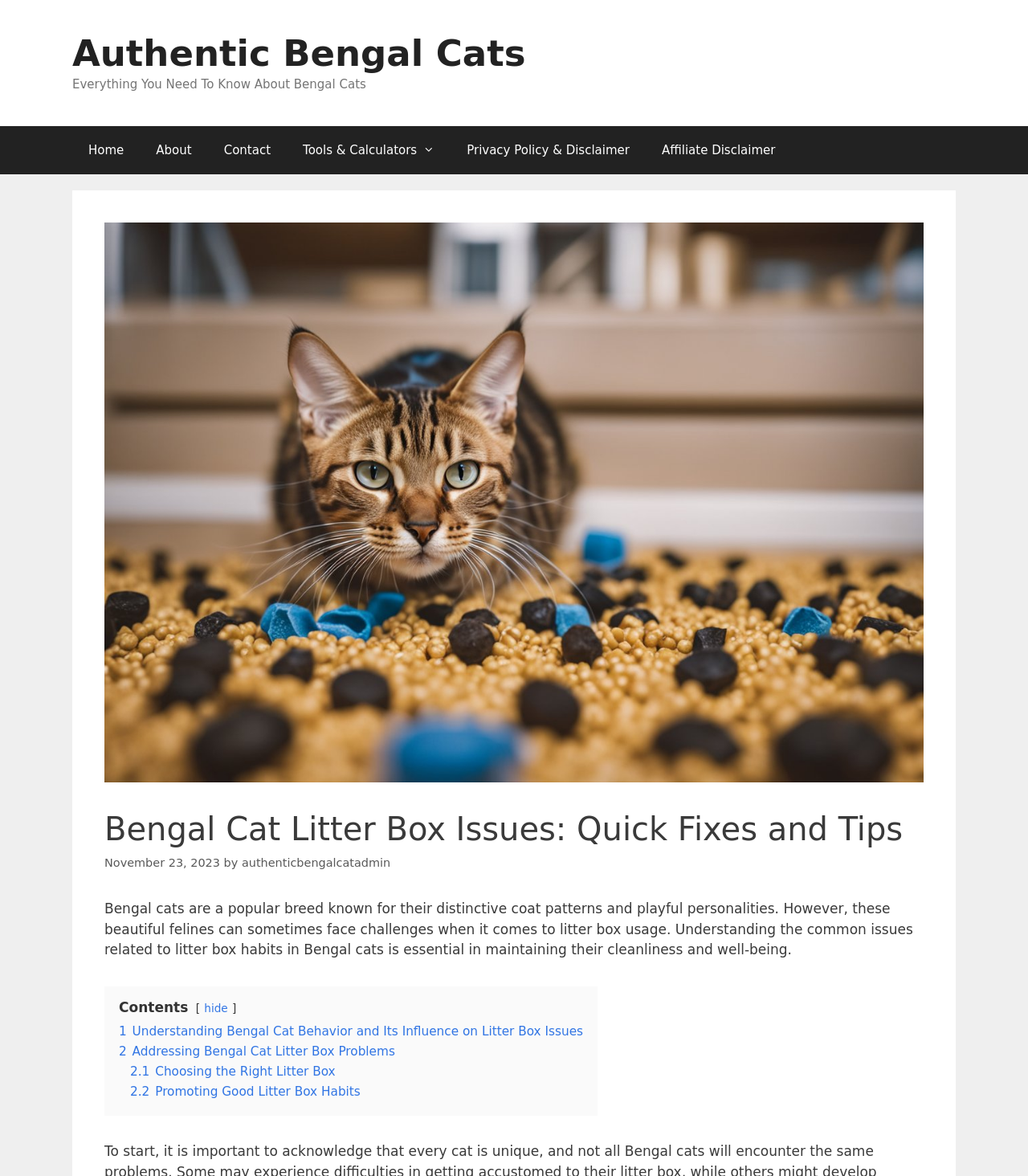Determine the bounding box coordinates of the clickable element necessary to fulfill the instruction: "read about affiliate disclaimer". Provide the coordinates as four float numbers within the 0 to 1 range, i.e., [left, top, right, bottom].

[0.628, 0.107, 0.77, 0.148]